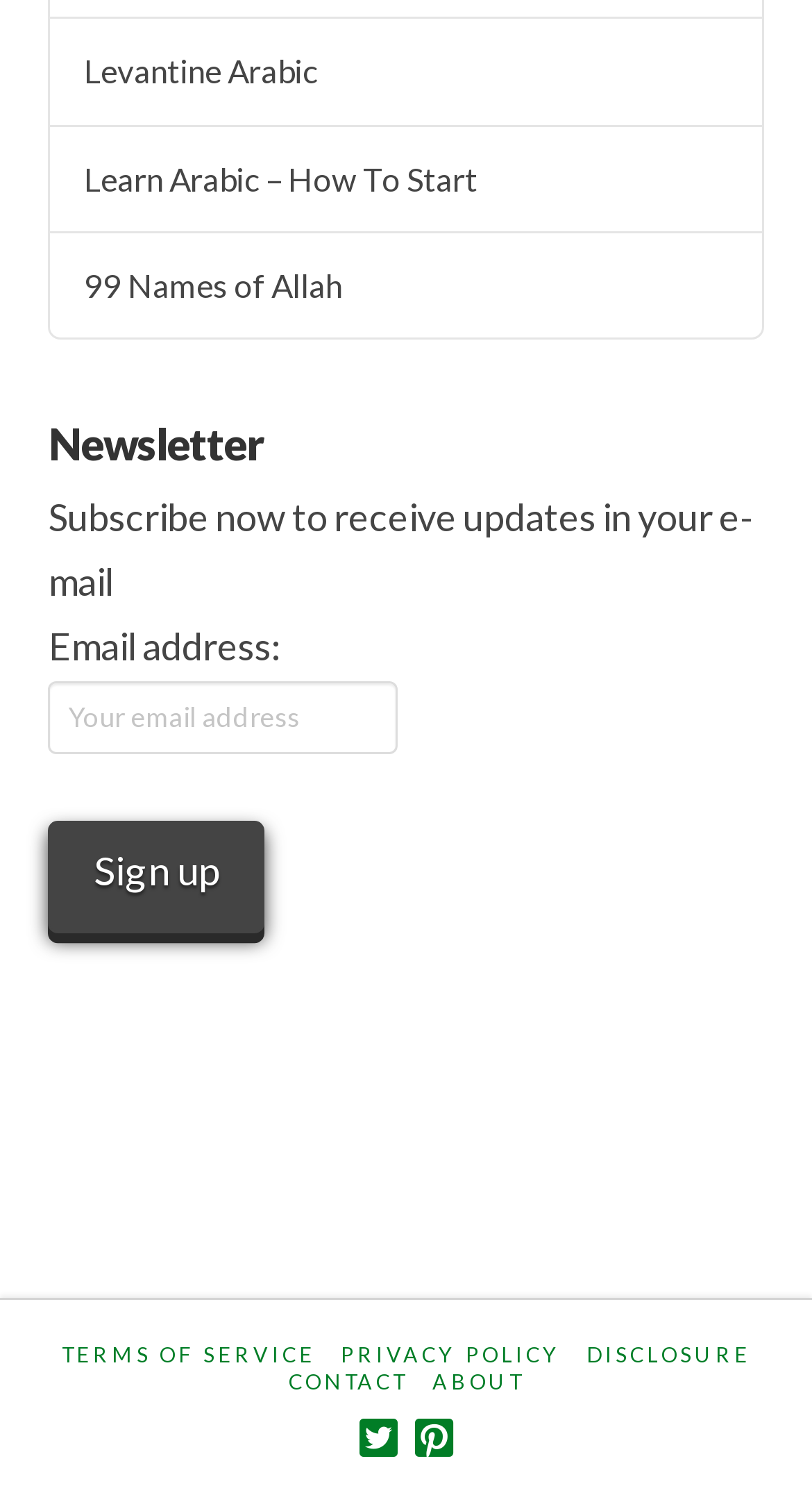How many headings are on the webpage?
From the screenshot, provide a brief answer in one word or phrase.

1